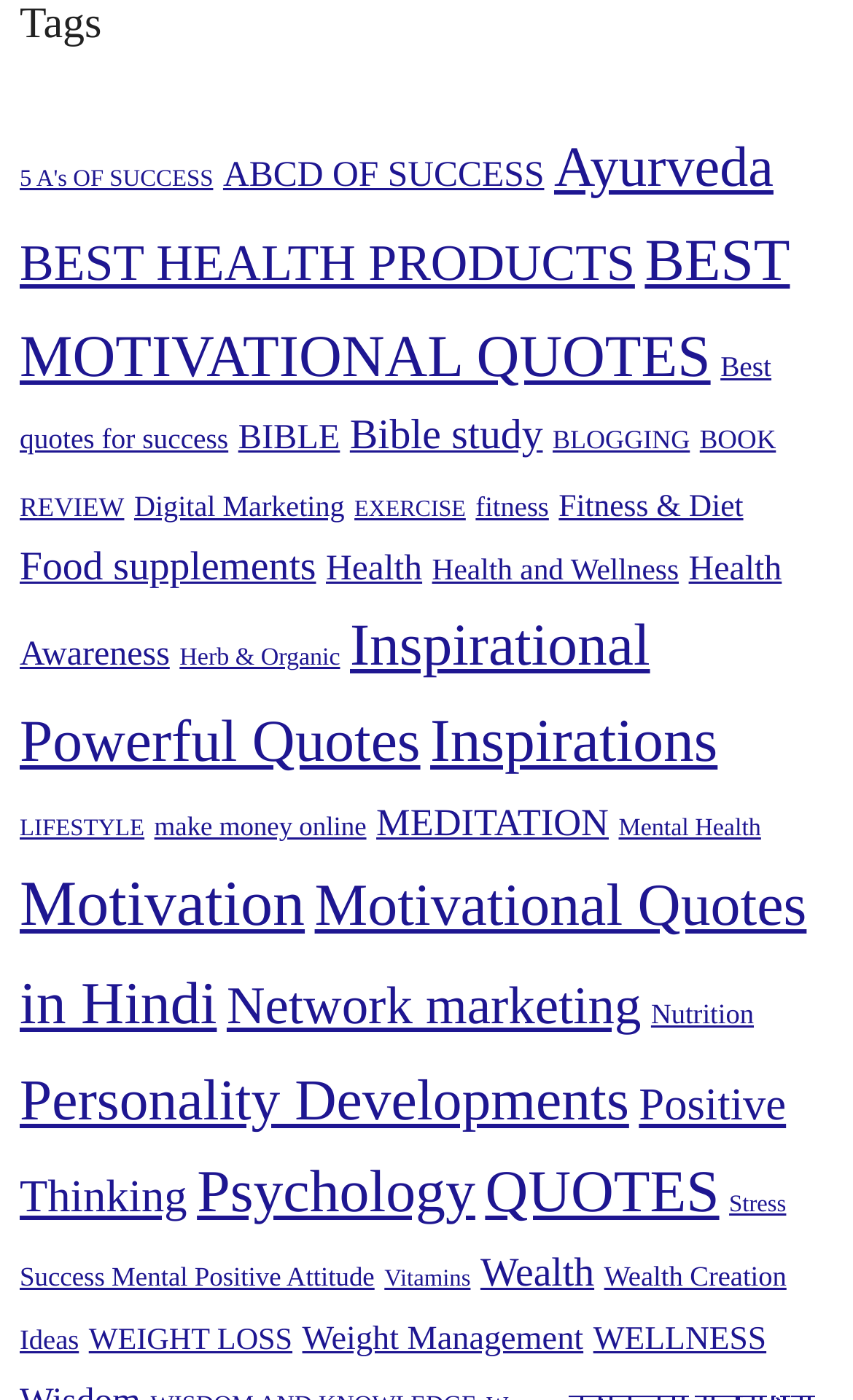Bounding box coordinates are specified in the format (top-left x, top-left y, bottom-right x, bottom-right y). All values are floating point numbers bounded between 0 and 1. Please provide the bounding box coordinate of the region this sentence describes: Privacy policy

None